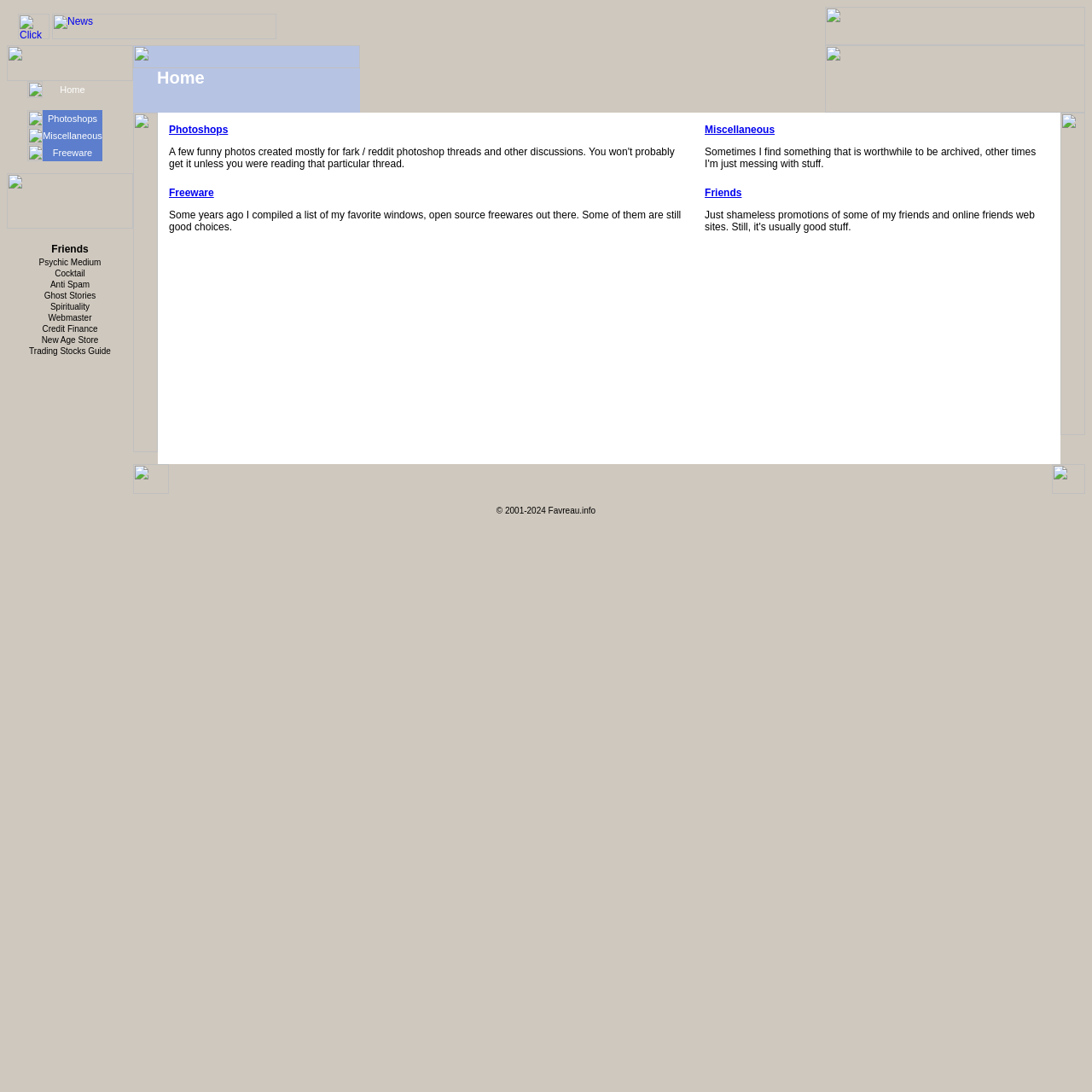Identify the bounding box of the UI element described as follows: "New Age Store". Provide the coordinates as four float numbers in the range of 0 to 1 [left, top, right, bottom].

[0.038, 0.307, 0.09, 0.316]